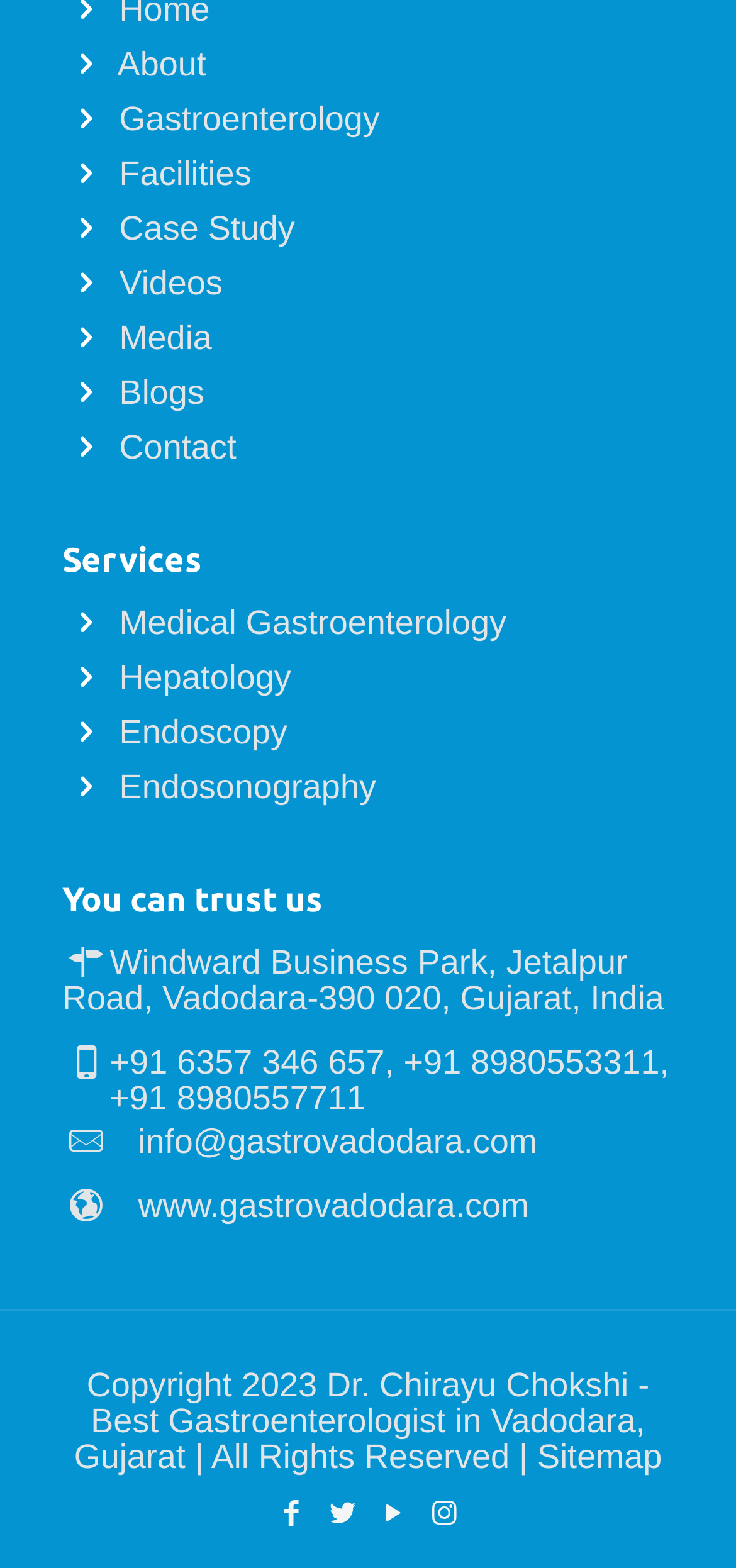Please provide a detailed answer to the question below based on the screenshot: 
What is the email address listed on the page?

I found the answer by looking at the link element with the text 'info@gastrovadodara.com' which is located at the bottom of the page.